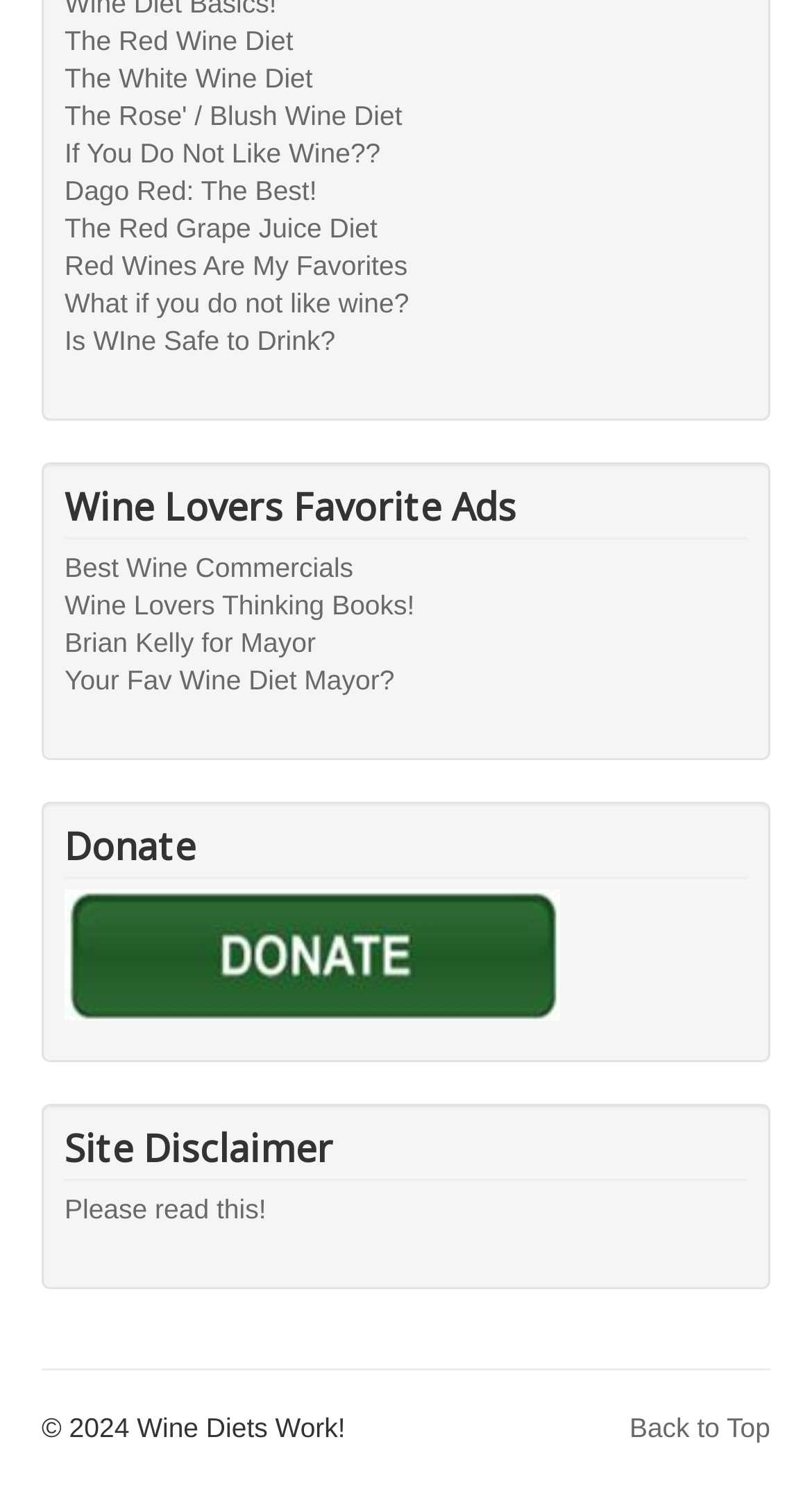Analyze the image and give a detailed response to the question:
What is the purpose of the 'Donate' section?

The 'Donate' section is a separate heading on the webpage, and it contains a link to 'Donate', which implies that its purpose is to accept donations from users.